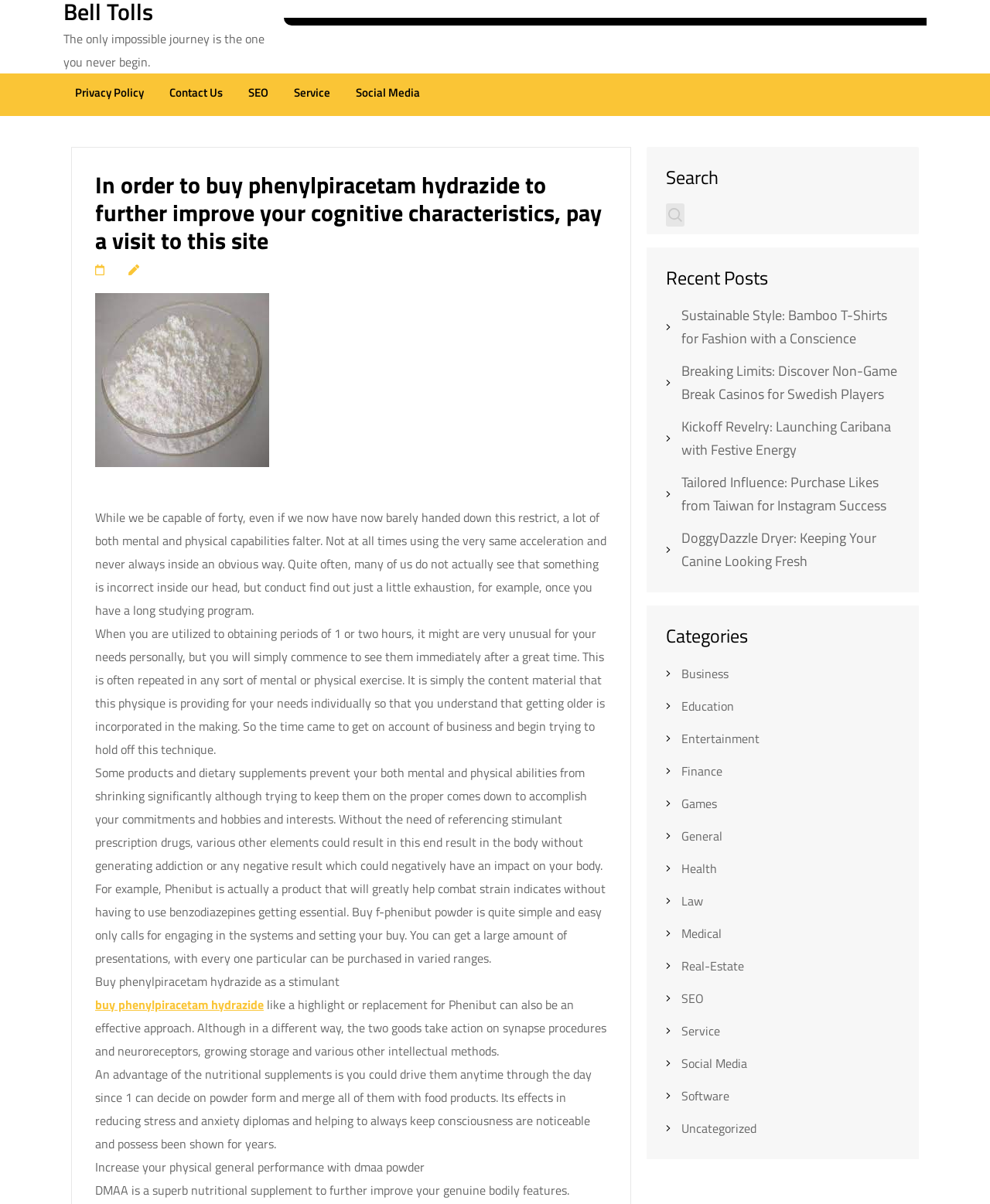What is the purpose of buying phenylpiracetam hydrazide?
Provide a thorough and detailed answer to the question.

Based on the webpage content, it is mentioned that buying phenylpiracetam hydrazide can help improve cognitive characteristics, which implies that it is a product that can enhance mental abilities.